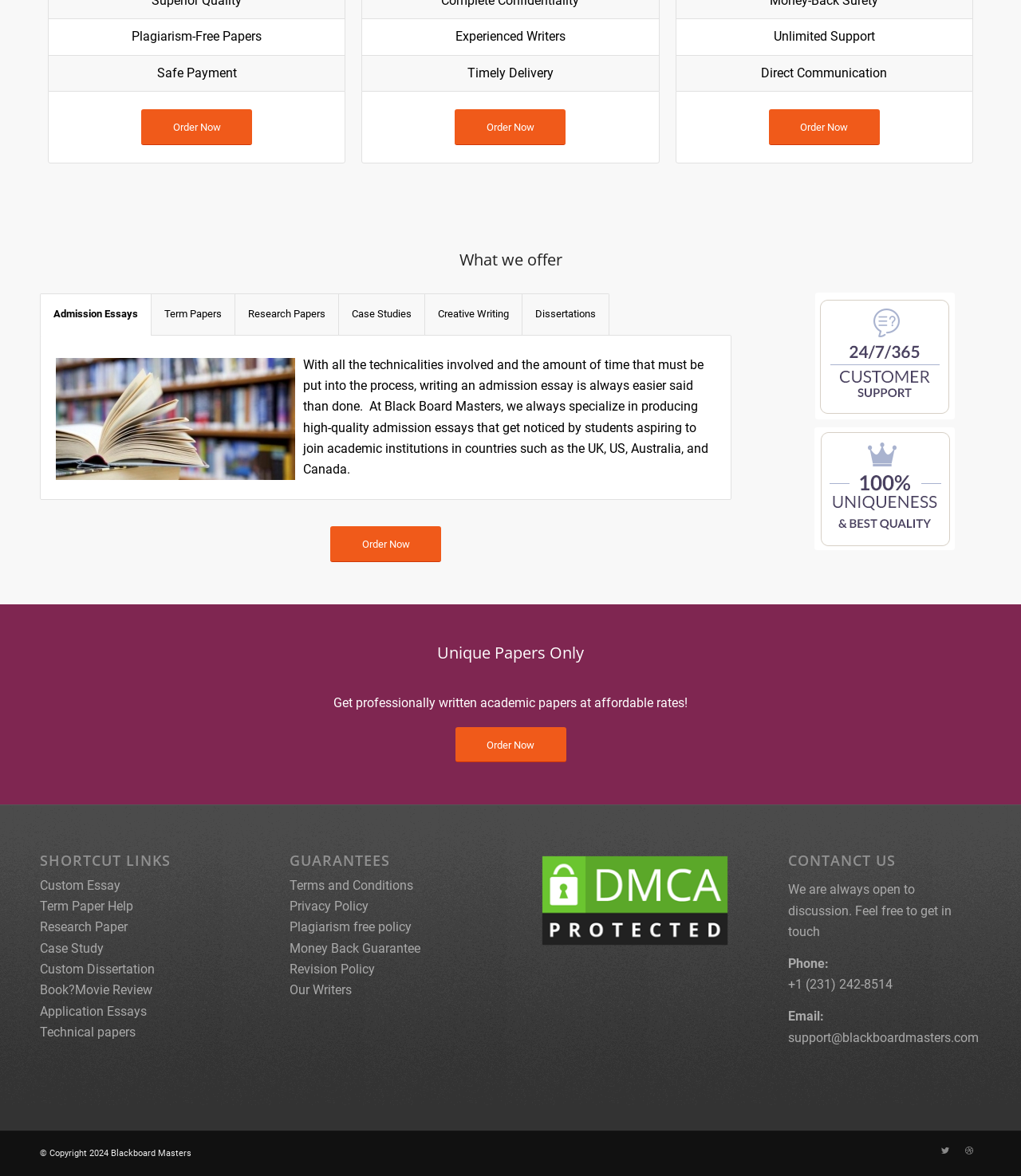What is the company's policy on plagiarism?
Based on the image, answer the question with a single word or brief phrase.

Plagiarism-free policy